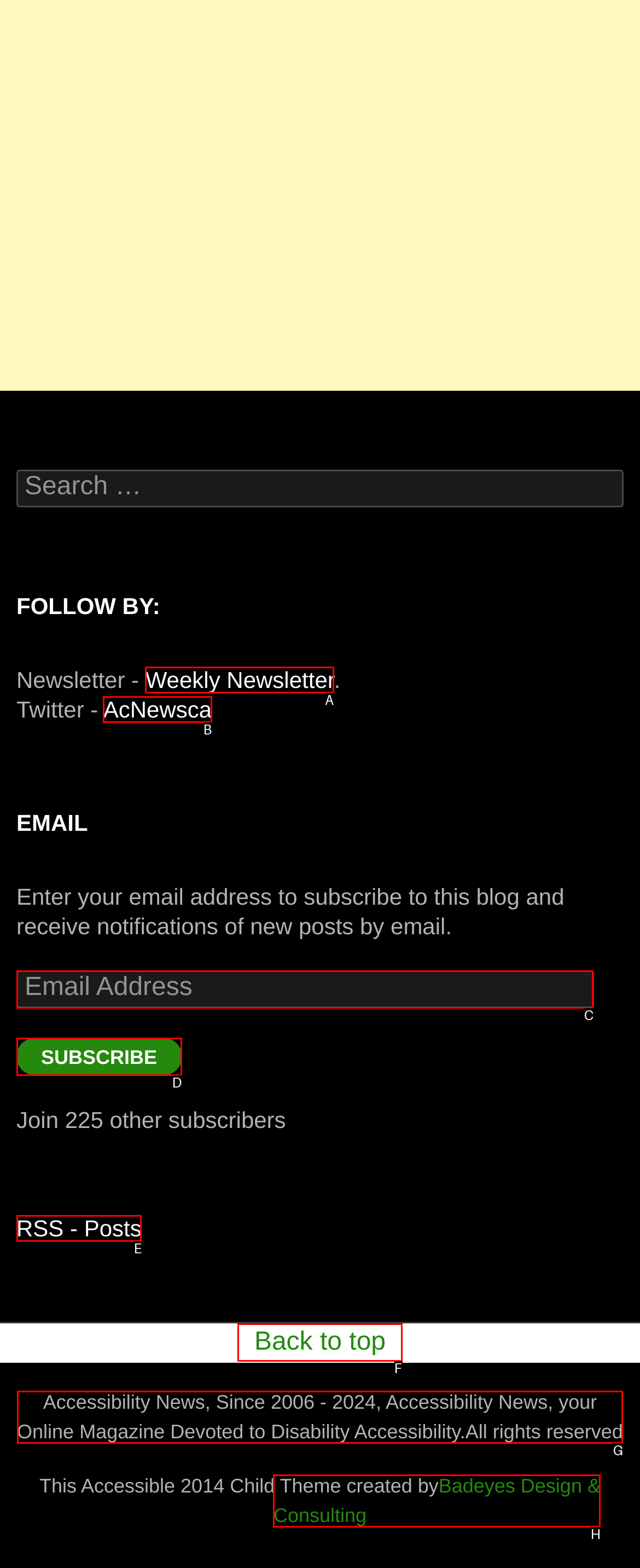Please select the letter of the HTML element that fits the description: AcNewsca. Answer with the option's letter directly.

B